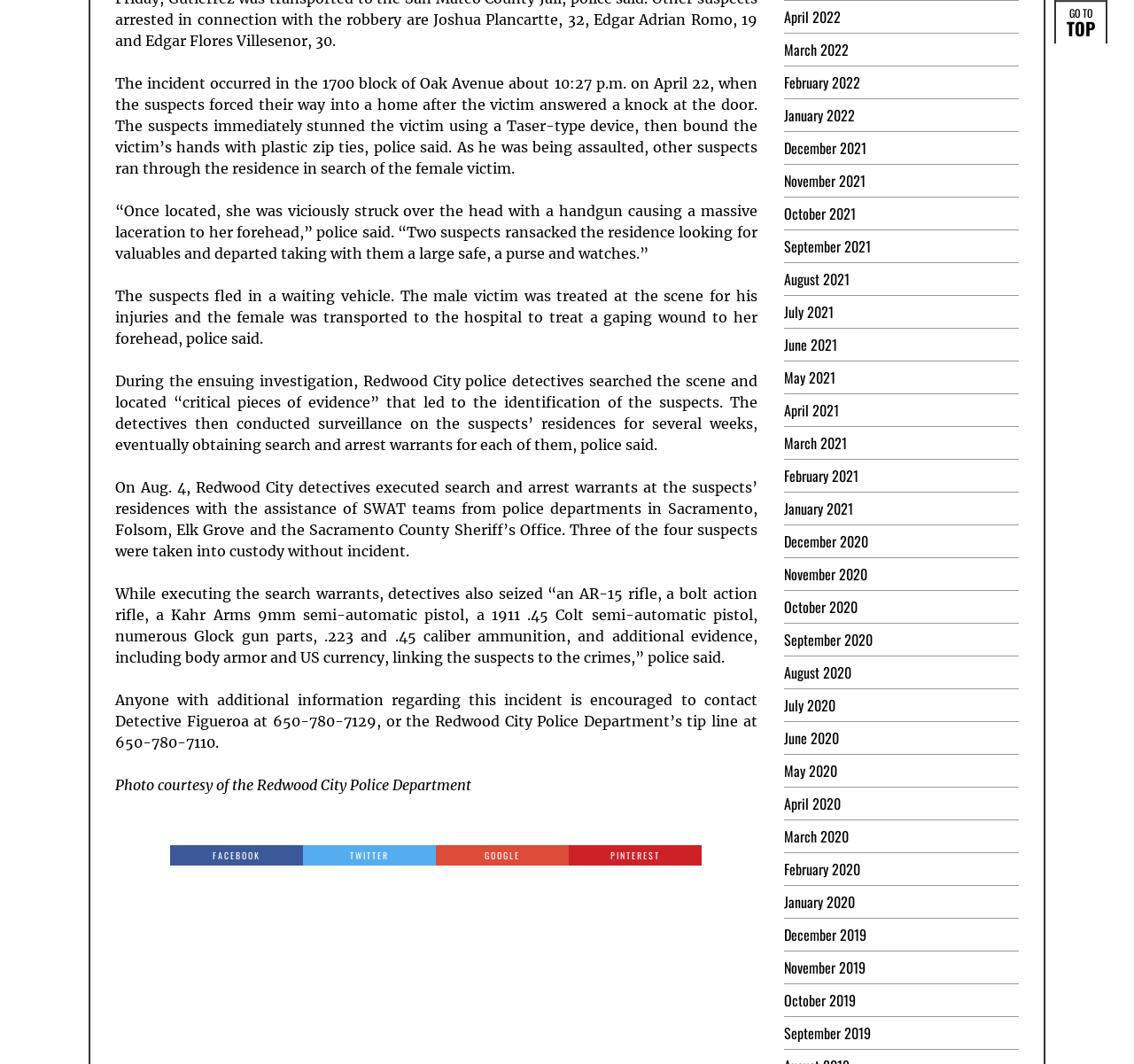With reference to the screenshot, provide a detailed response to the question below:
Who can be contacted for additional information?

The text states that anyone with additional information regarding this incident is encouraged to contact Detective Figueroa at 650-780-7129, or the Redwood City Police Department's tip line at 650-780-7110.